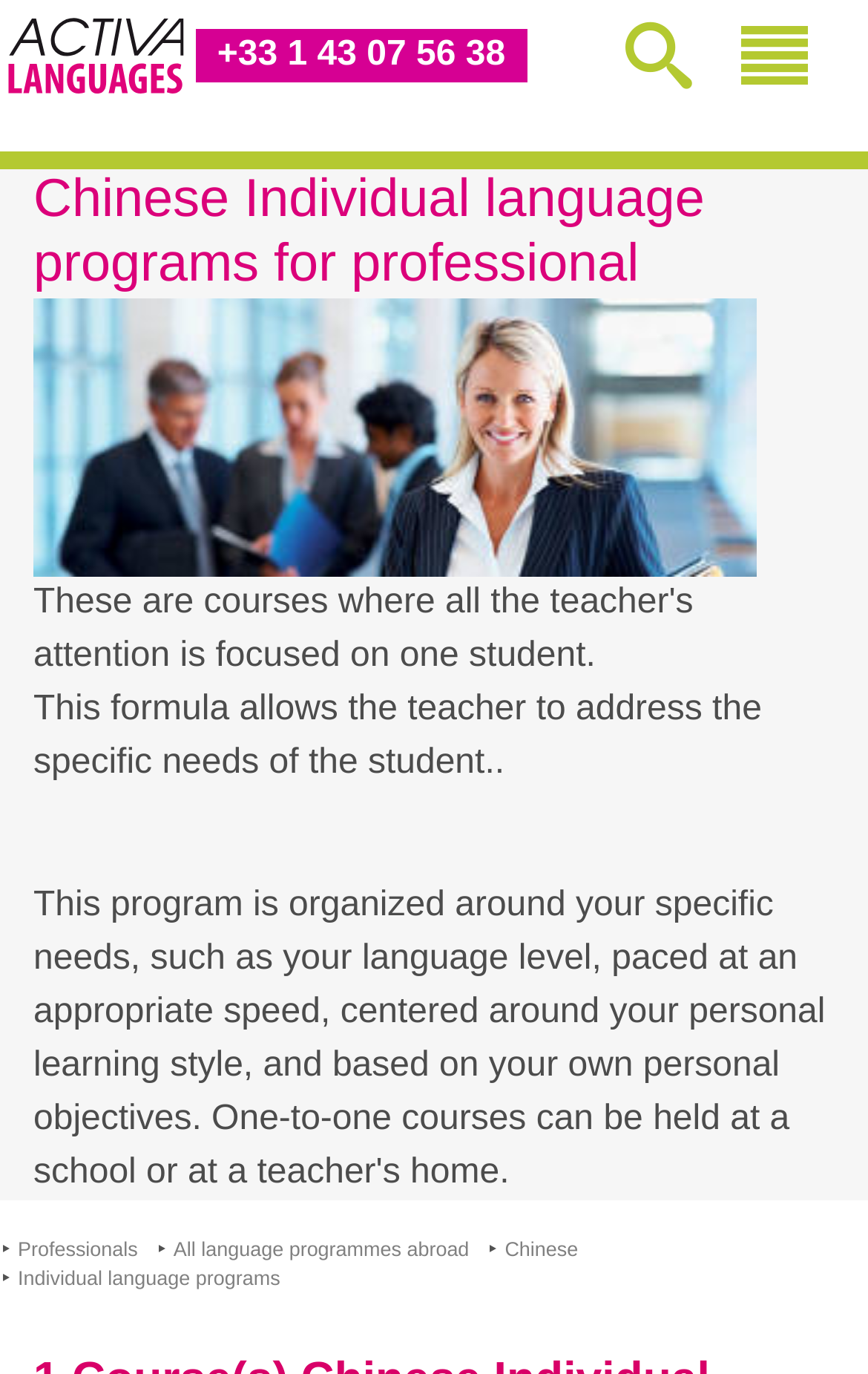What type of programs are being offered?
Look at the screenshot and provide an in-depth answer.

I found the type of programs being offered by looking at the link element with the text 'Individual language programs' located at the bottom of the webpage, with a bounding box of [0.021, 0.922, 0.323, 0.939].